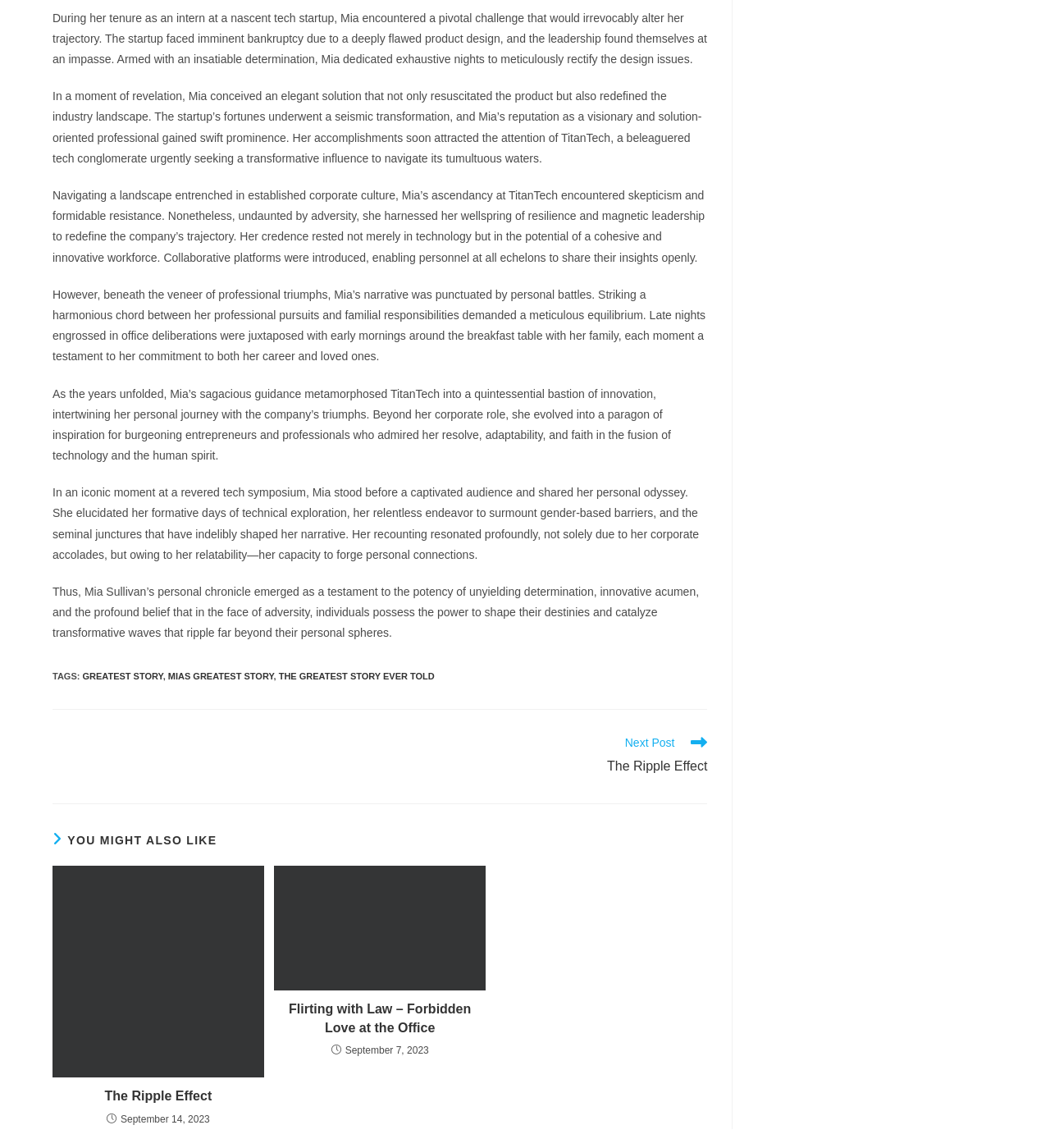What is Mia's profession?
Please give a detailed and elaborate explanation in response to the question.

Based on the text, Mia is described as a visionary and solution-oriented professional who worked at a tech startup and later at TitanTech, a tech conglomerate. Her profession is not explicitly stated, but based on her role and accomplishments, it can be inferred that she is a professional in the tech industry.